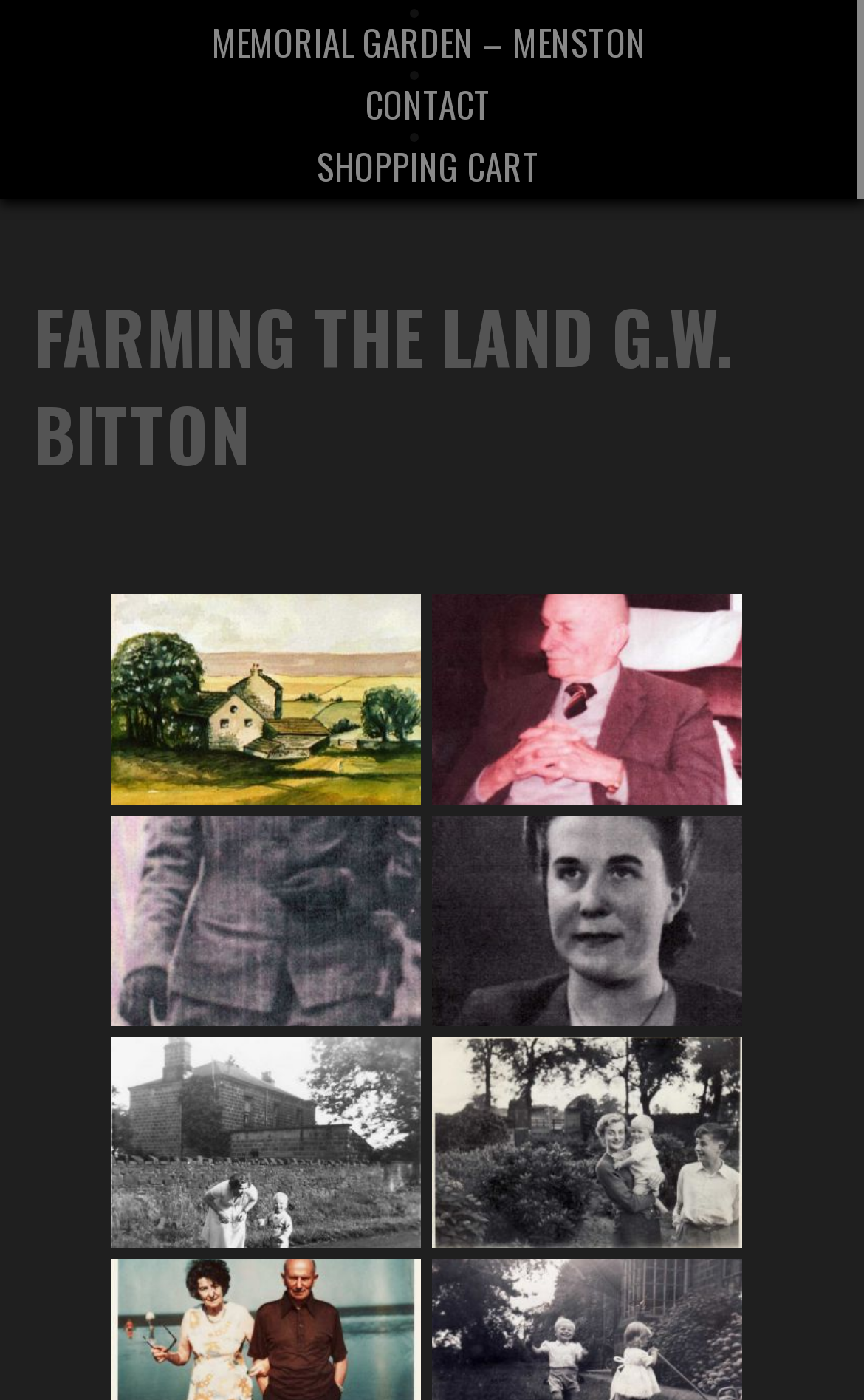Given the element description, predict the bounding box coordinates in the format (top-left x, top-left y, bottom-right x, bottom-right y). Make sure all values are between 0 and 1. Here is the element description: Contact

[0.201, 0.062, 0.791, 0.087]